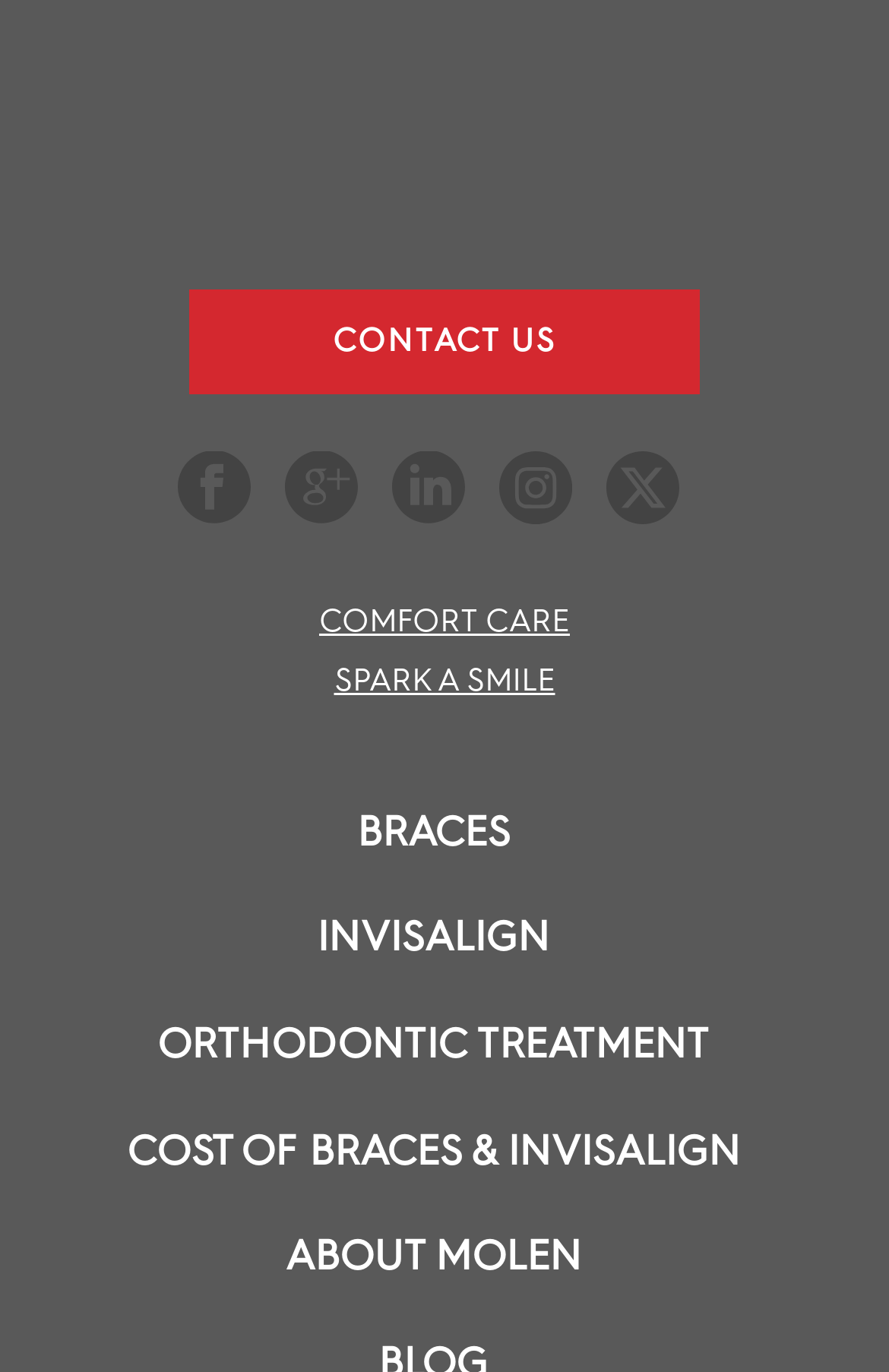Provide the bounding box coordinates of the section that needs to be clicked to accomplish the following instruction: "Contact us."

[0.214, 0.211, 0.786, 0.288]